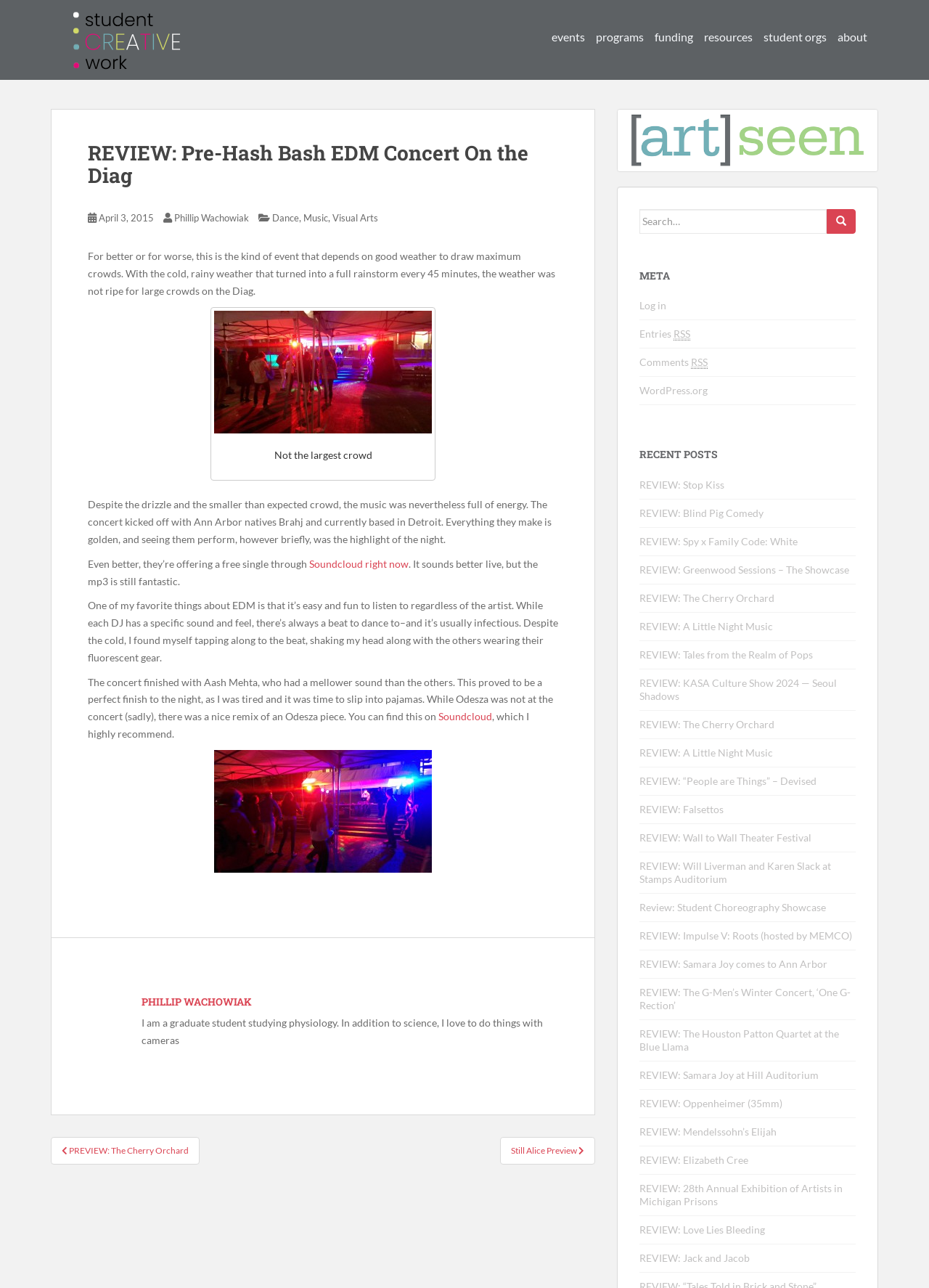Provide the bounding box coordinates of the HTML element this sentence describes: "Departments".

None